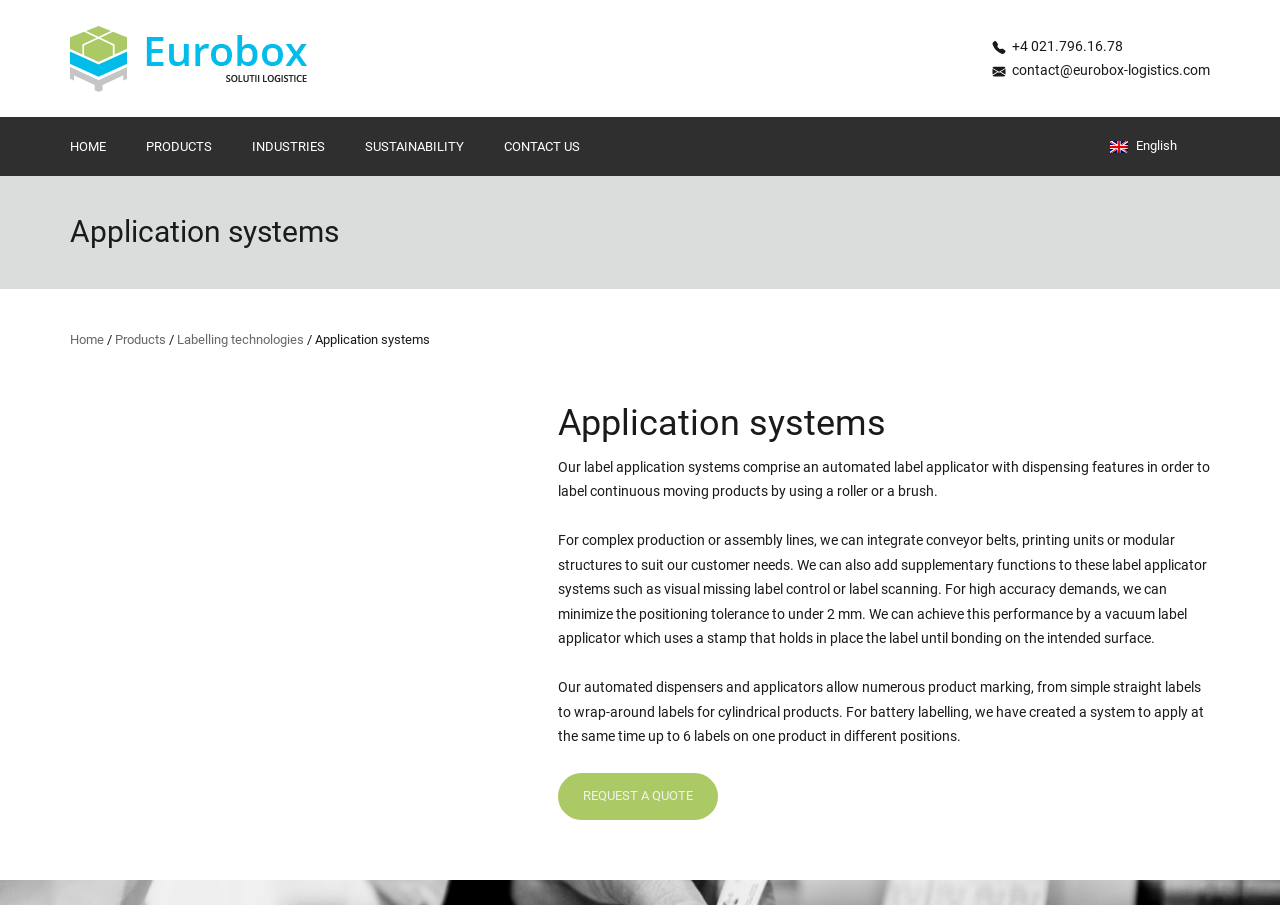Please respond to the question using a single word or phrase:
What is the language of the webpage?

English